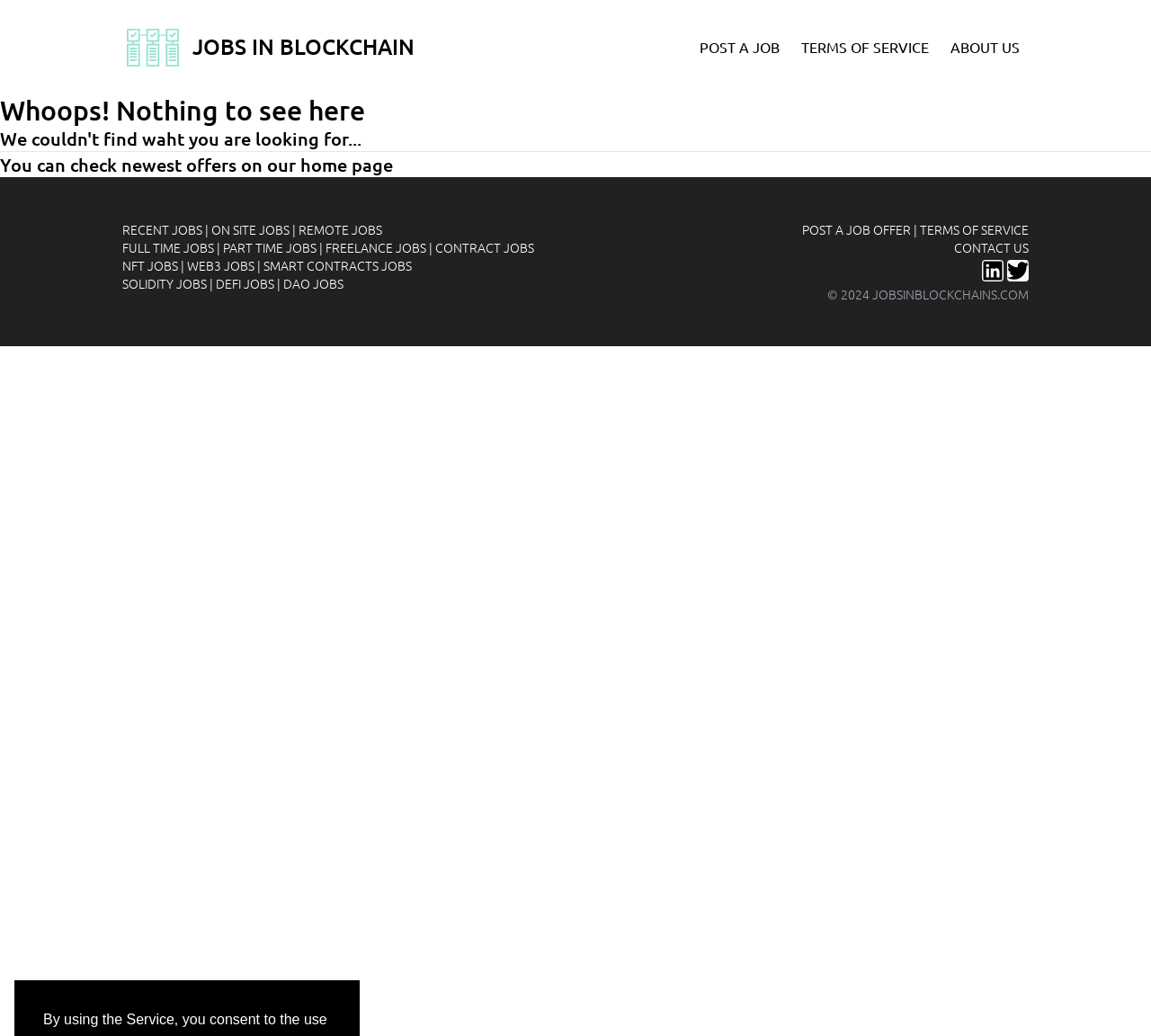Based on the image, provide a detailed and complete answer to the question: 
What is the name of the website?

The name of the website can be found in the top-left corner of the webpage, where it says 'JOBS IN BLOCKCHAIN' in a link format.